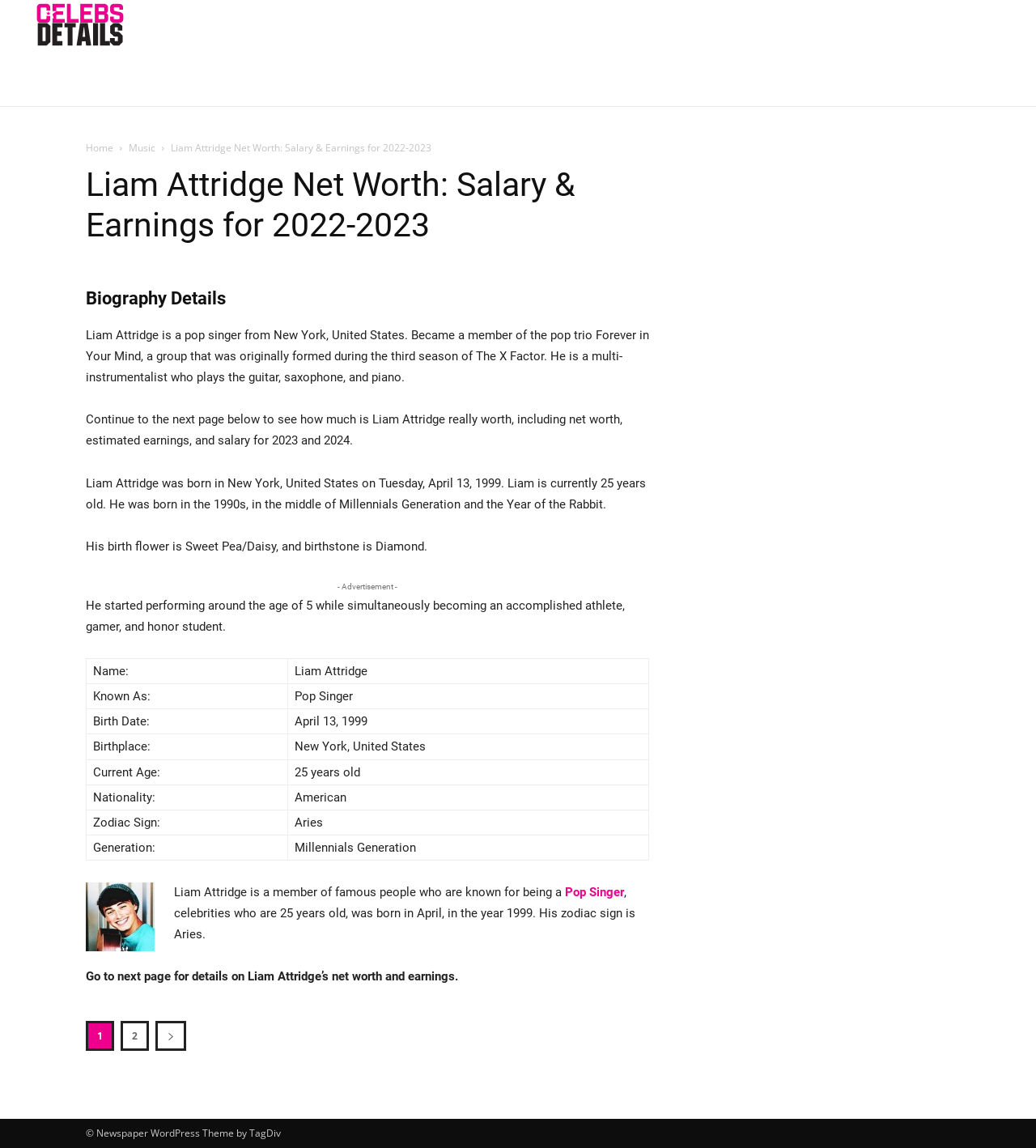Identify the main heading from the webpage and provide its text content.

Liam Attridge Net Worth: Salary & Earnings for 2022-2023